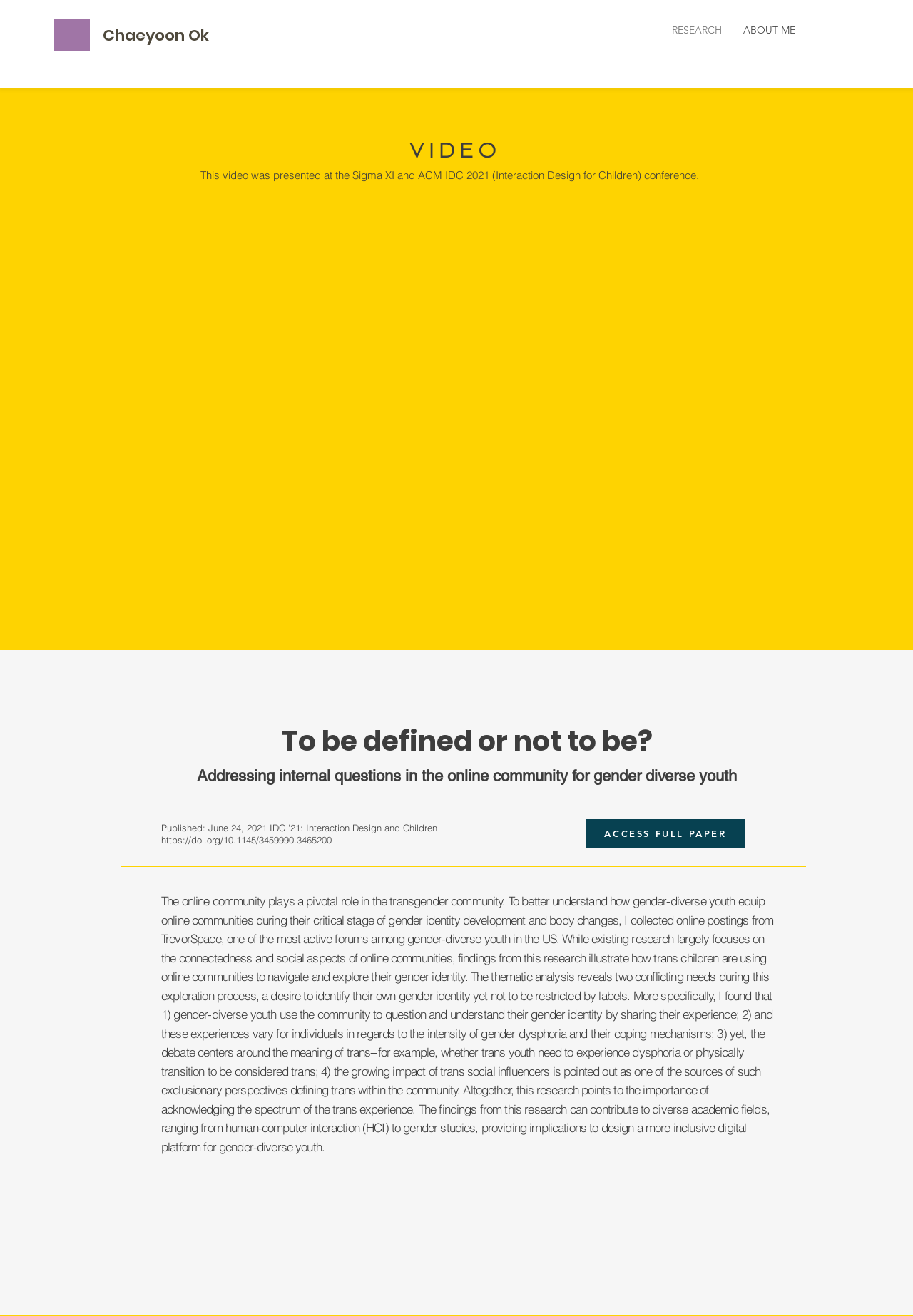Provide the bounding box coordinates of the UI element this sentence describes: "ACCESS FULL PAPER".

[0.642, 0.622, 0.816, 0.644]